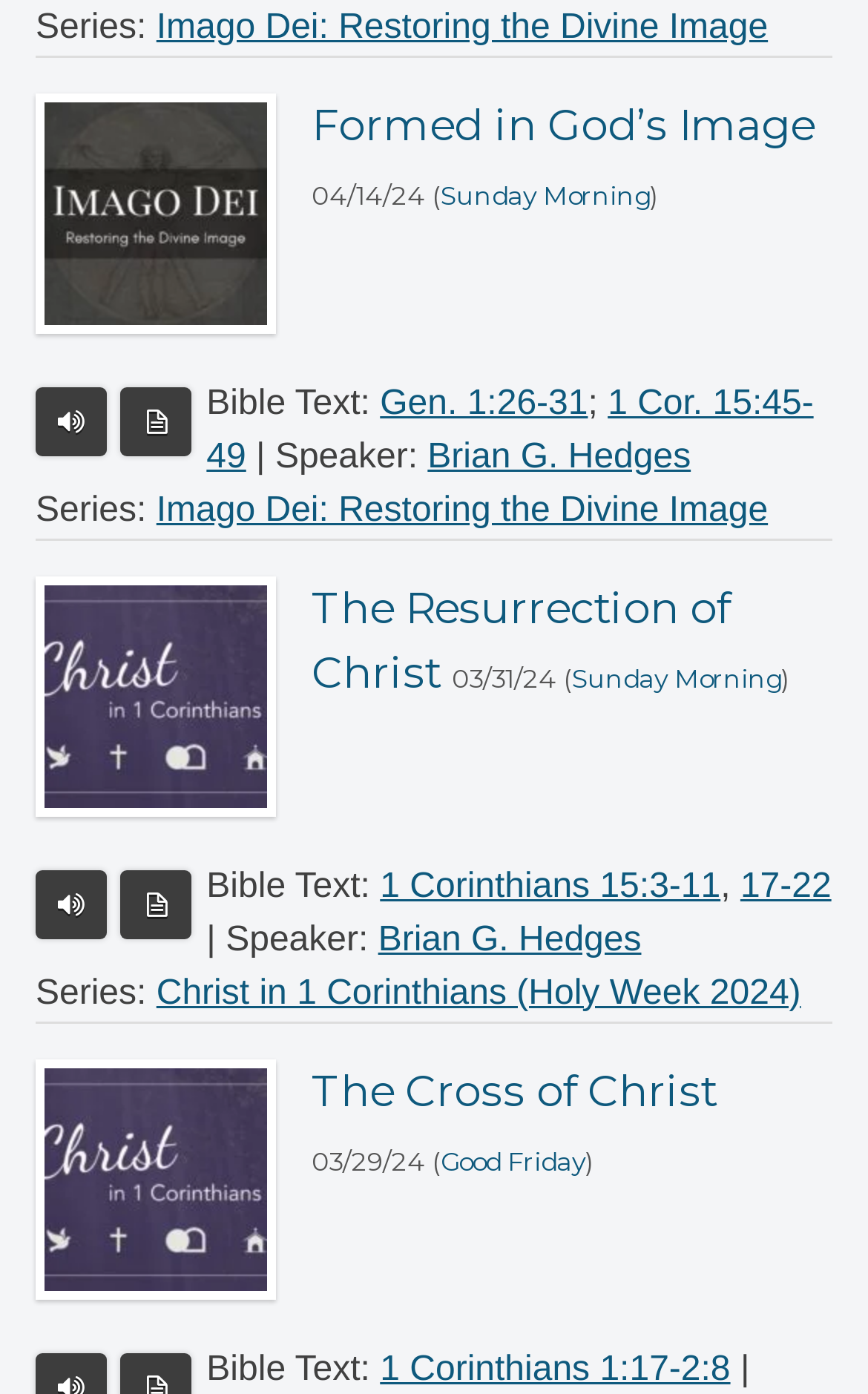Locate the bounding box coordinates of the element to click to perform the following action: 'Click on Columbus Day'. The coordinates should be given as four float values between 0 and 1, in the form of [left, top, right, bottom].

None